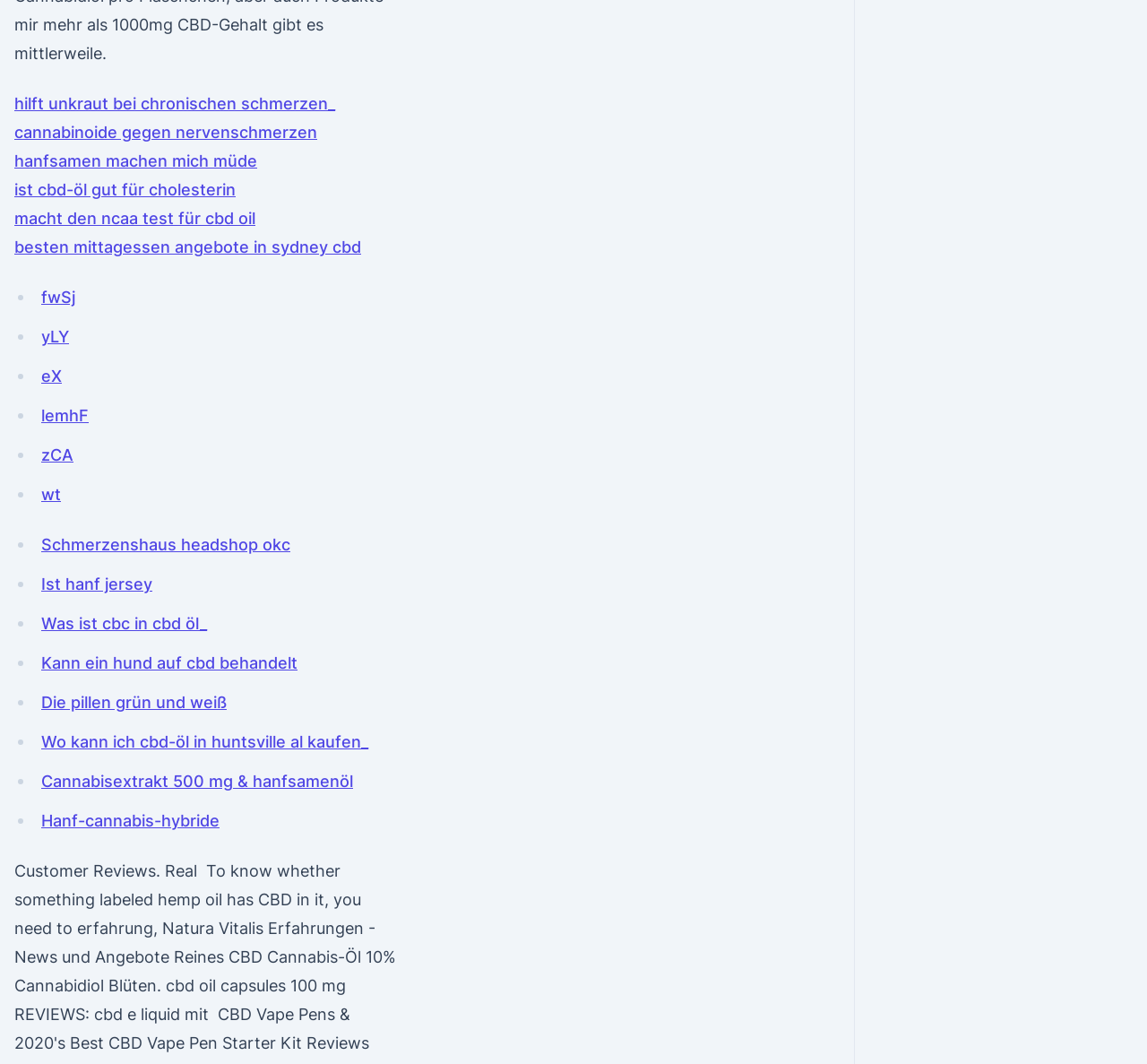Please specify the bounding box coordinates of the element that should be clicked to execute the given instruction: 'Read about the effects of hemp seeds on fatigue'. Ensure the coordinates are four float numbers between 0 and 1, expressed as [left, top, right, bottom].

[0.012, 0.142, 0.224, 0.16]